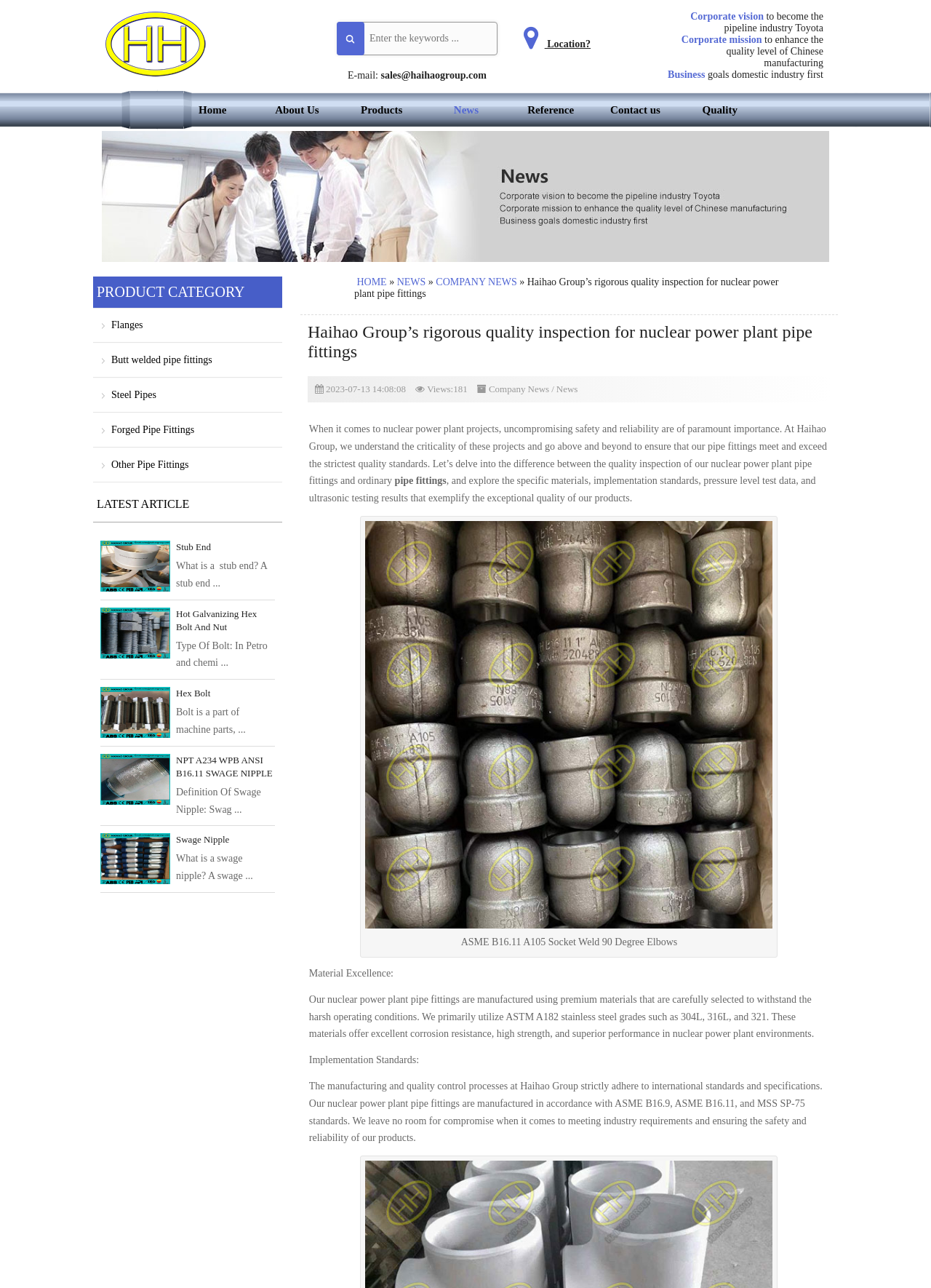What is the material used for nuclear power plant pipe fittings?
Refer to the image and offer an in-depth and detailed answer to the question.

The material used for nuclear power plant pipe fittings is mentioned in the Material Excellence section, which states that the company primarily utilizes ASTM A182 stainless steel grades such as 304L, 316L, and 321, which offer excellent corrosion resistance, high strength, and superior performance in nuclear power plant environments.